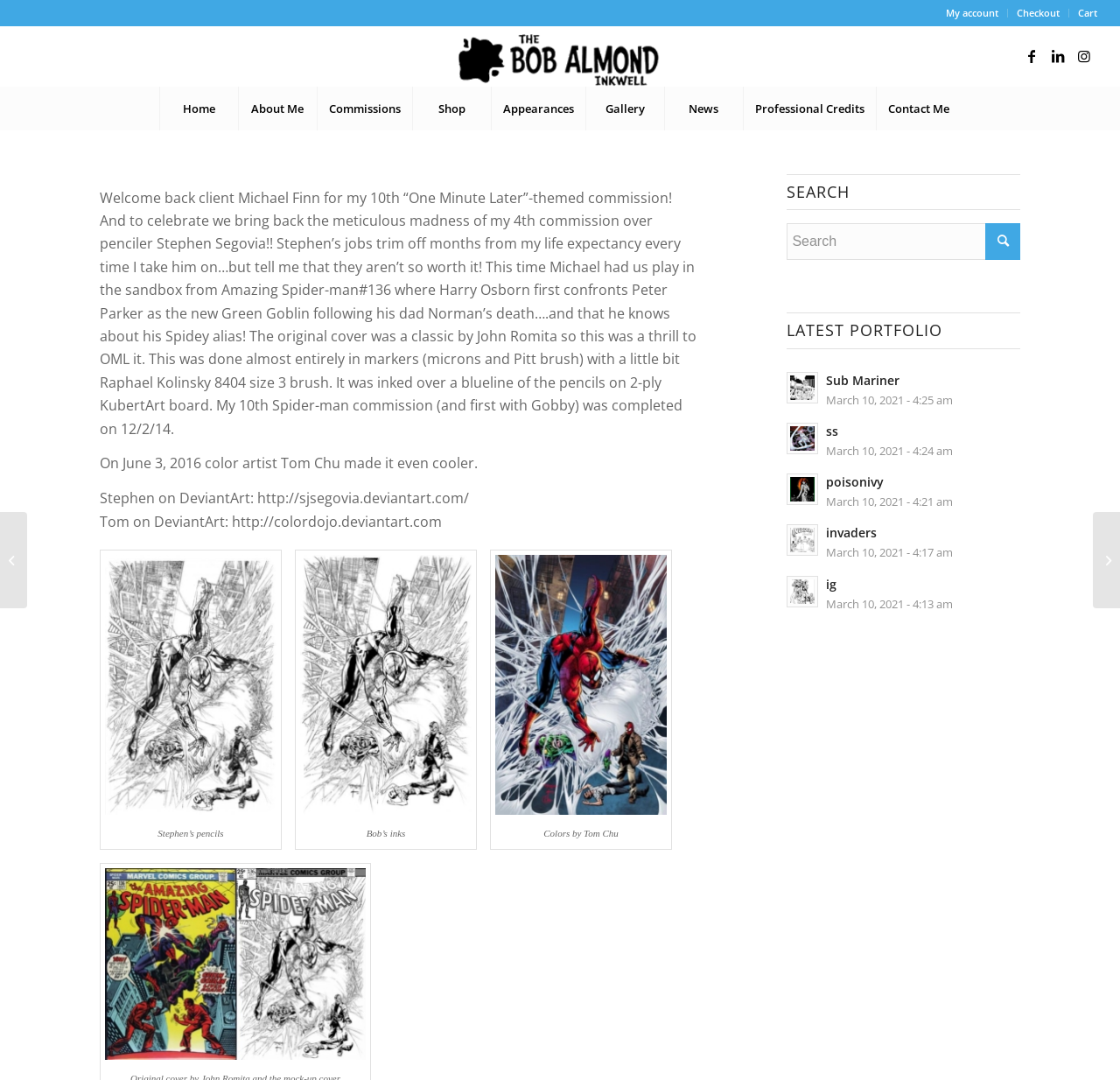What is the name of the artist who created the 'AMAZING SPIDER-MAN #136' commission?
Give a detailed response to the question by analyzing the screenshot.

I found the text 'Welcome back client Michael Finn for my 10th “One Minute Later”-themed commission! ...' which mentions the artist's name as Bob Almond.